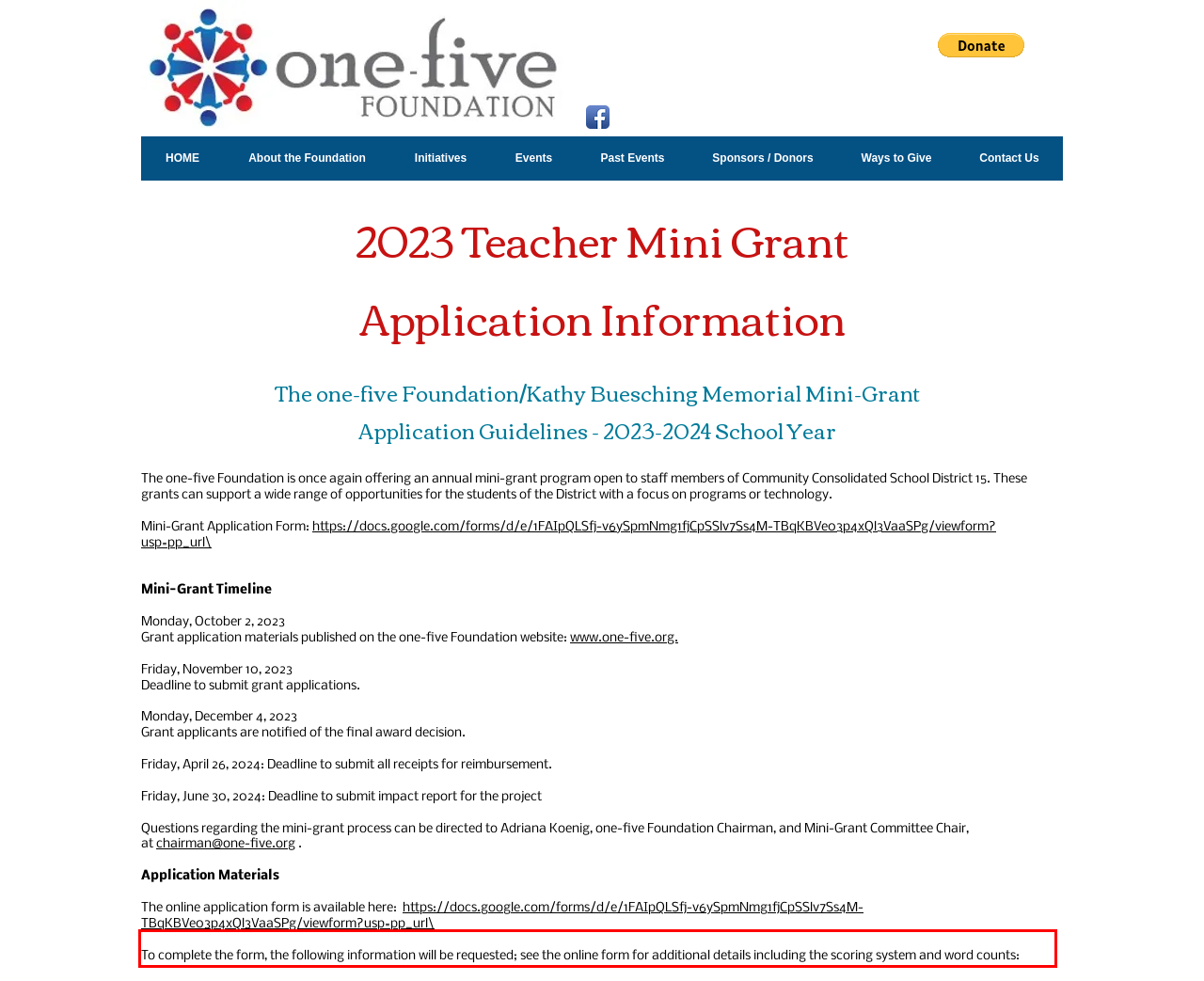Using the webpage screenshot, recognize and capture the text within the red bounding box.

To complete the form, the following information will be requested; see the online form for additional details including the scoring system and word counts: